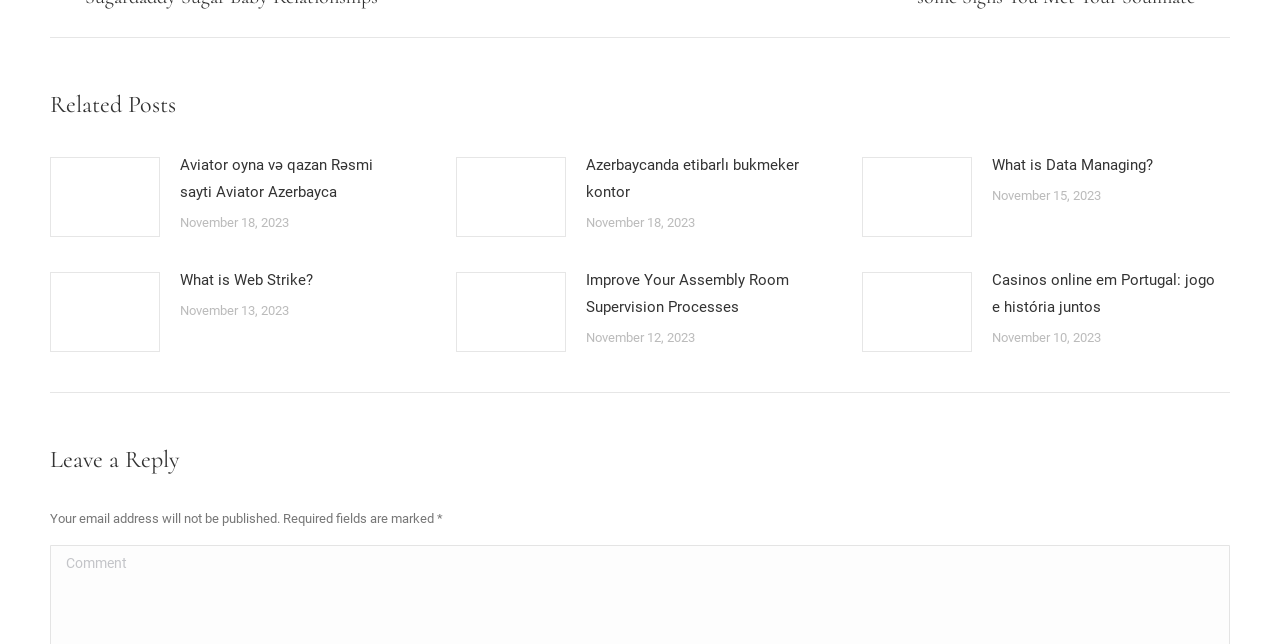What is the format of the dates in the articles?
Give a single word or phrase answer based on the content of the image.

Month Day, Year